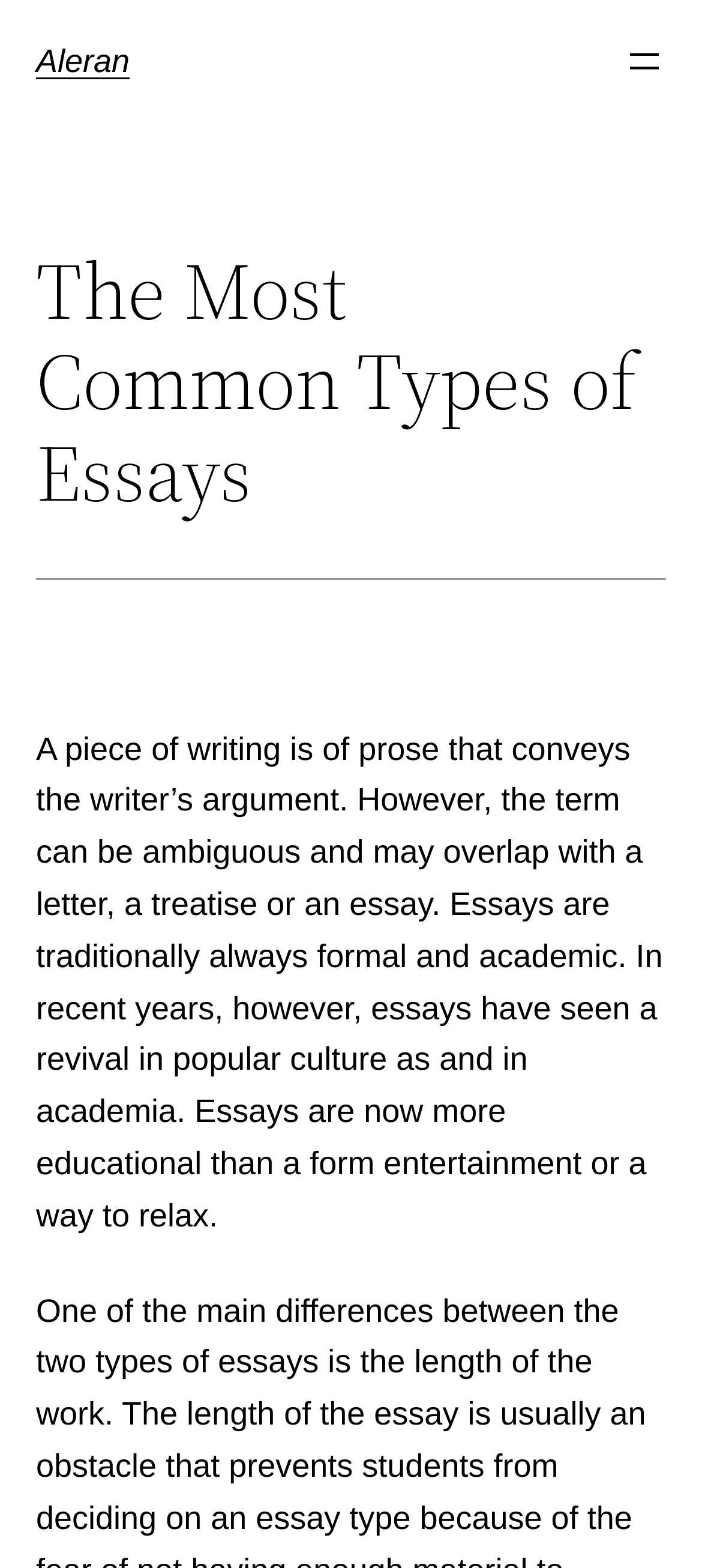Please reply to the following question with a single word or a short phrase:
What is the tone of essays?

Formal and academic